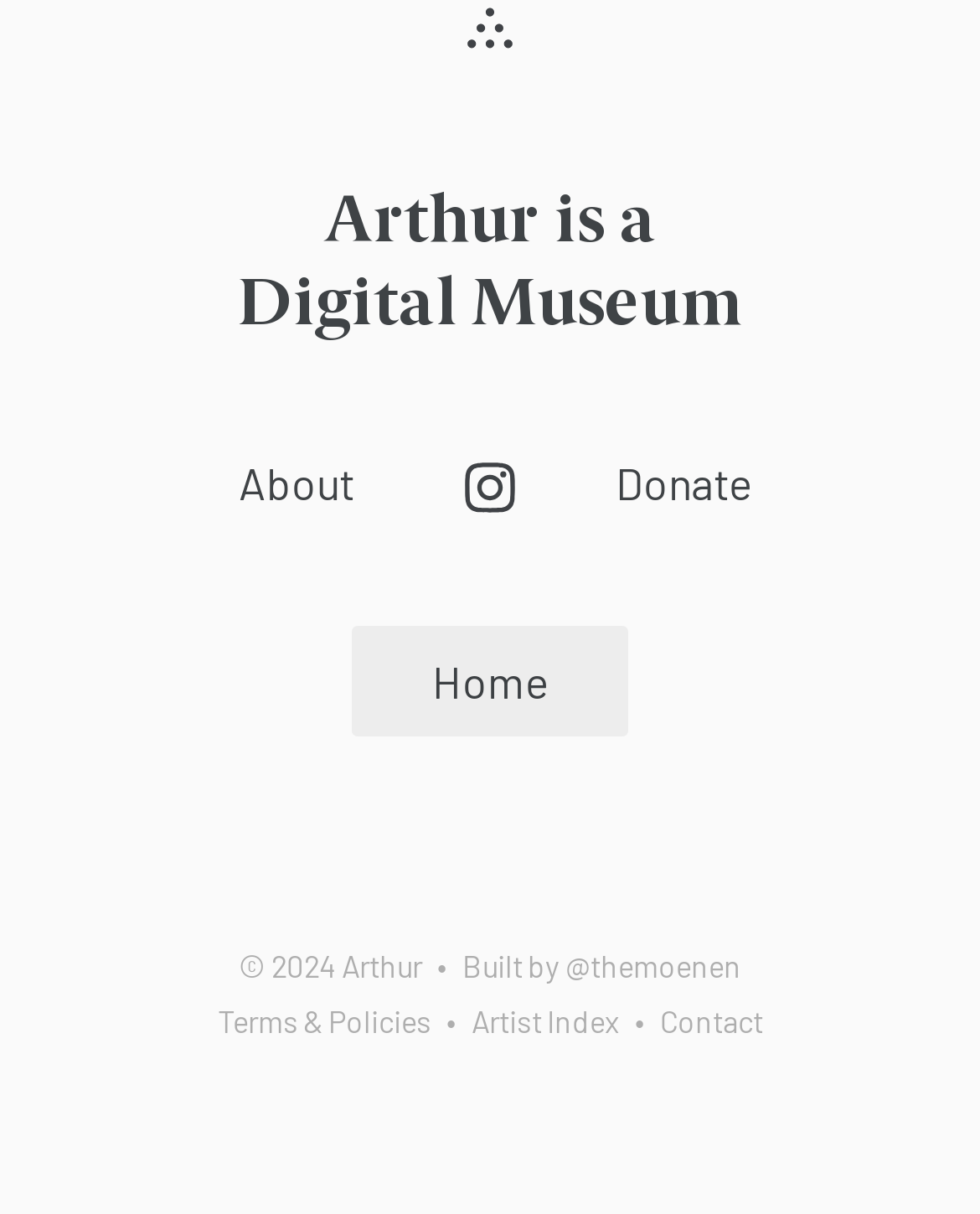Determine the bounding box coordinates of the region to click in order to accomplish the following instruction: "Click on the 'Artist Index' link". Provide the coordinates as four float numbers between 0 and 1, specifically [left, top, right, bottom].

[0.481, 0.826, 0.632, 0.855]